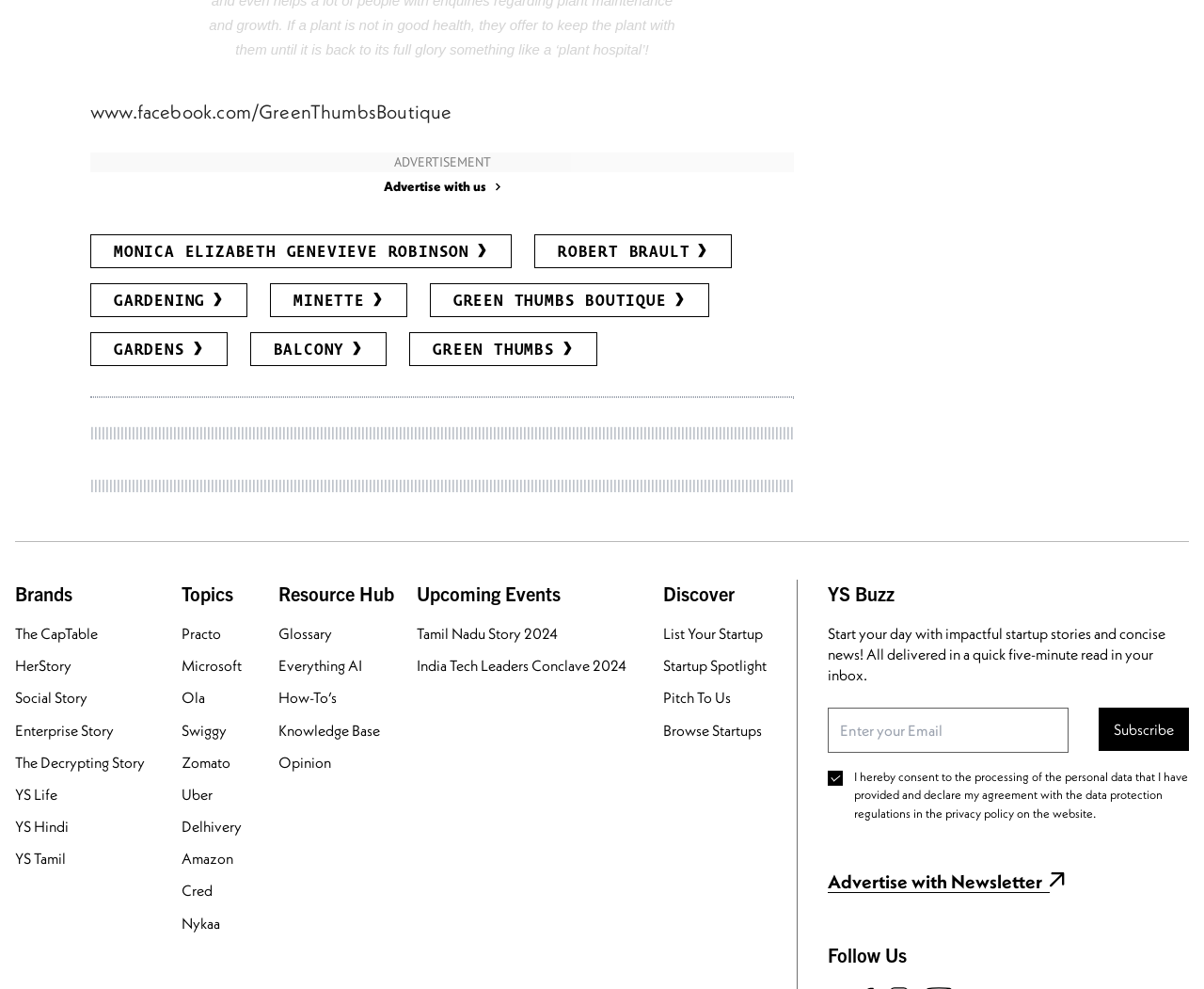Respond with a single word or phrase for the following question: 
What is the name of the event?

Tamil Nadu Story 2024